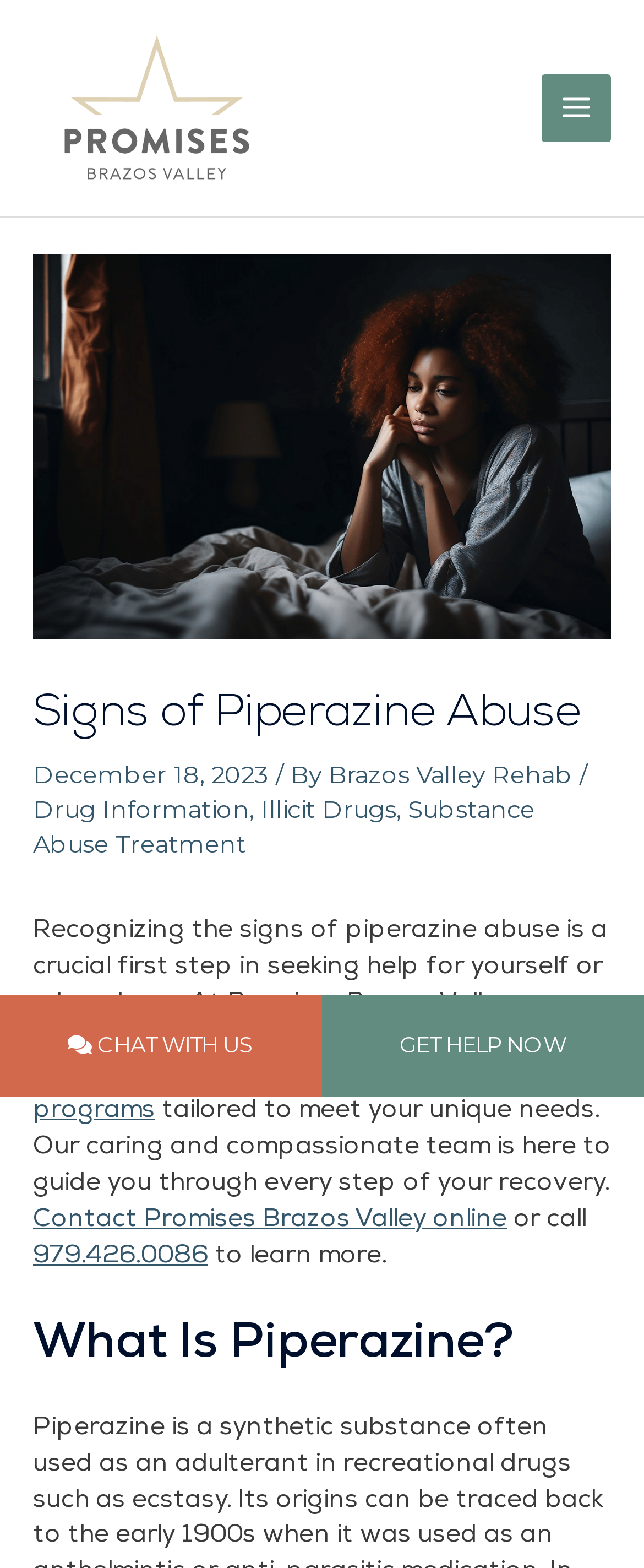Determine the bounding box coordinates for the clickable element required to fulfill the instruction: "Get help now". Provide the coordinates as four float numbers between 0 and 1, i.e., [left, top, right, bottom].

[0.621, 0.658, 0.879, 0.675]